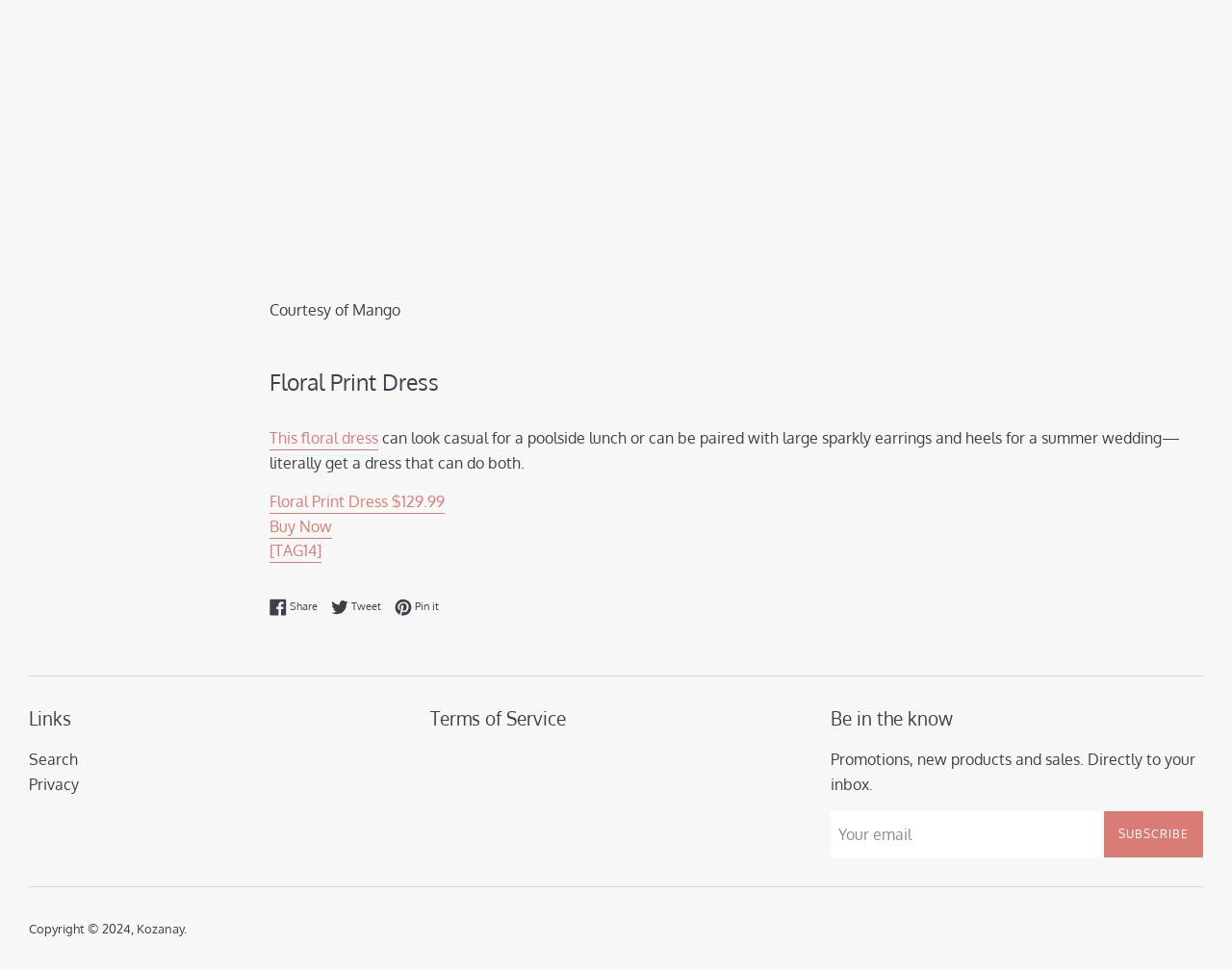Given the element description: "This floral dress", predict the bounding box coordinates of this UI element. The coordinates must be four float numbers between 0 and 1, given as [left, top, right, bottom].

[0.219, 0.441, 0.307, 0.464]